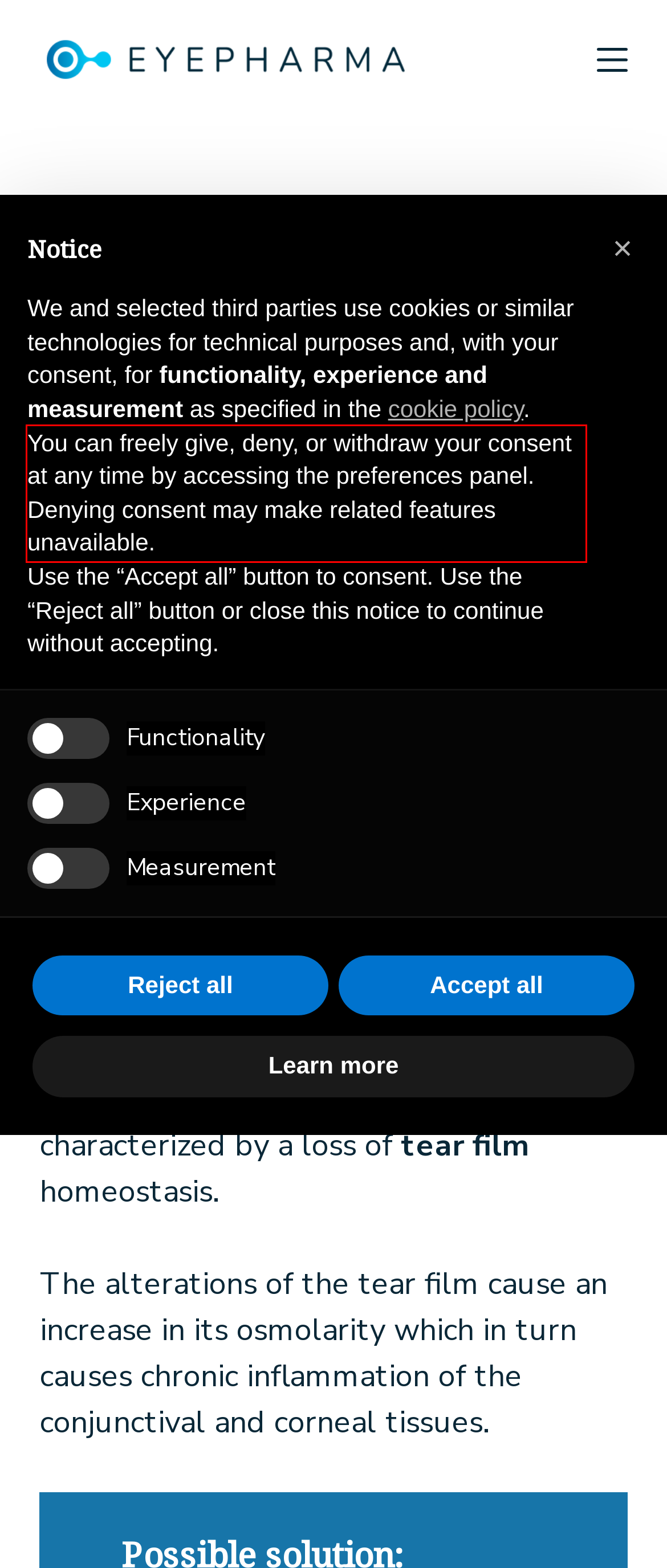Review the webpage screenshot provided, and perform OCR to extract the text from the red bounding box.

You can freely give, deny, or withdraw your consent at any time by accessing the preferences panel. Denying consent may make related features unavailable.